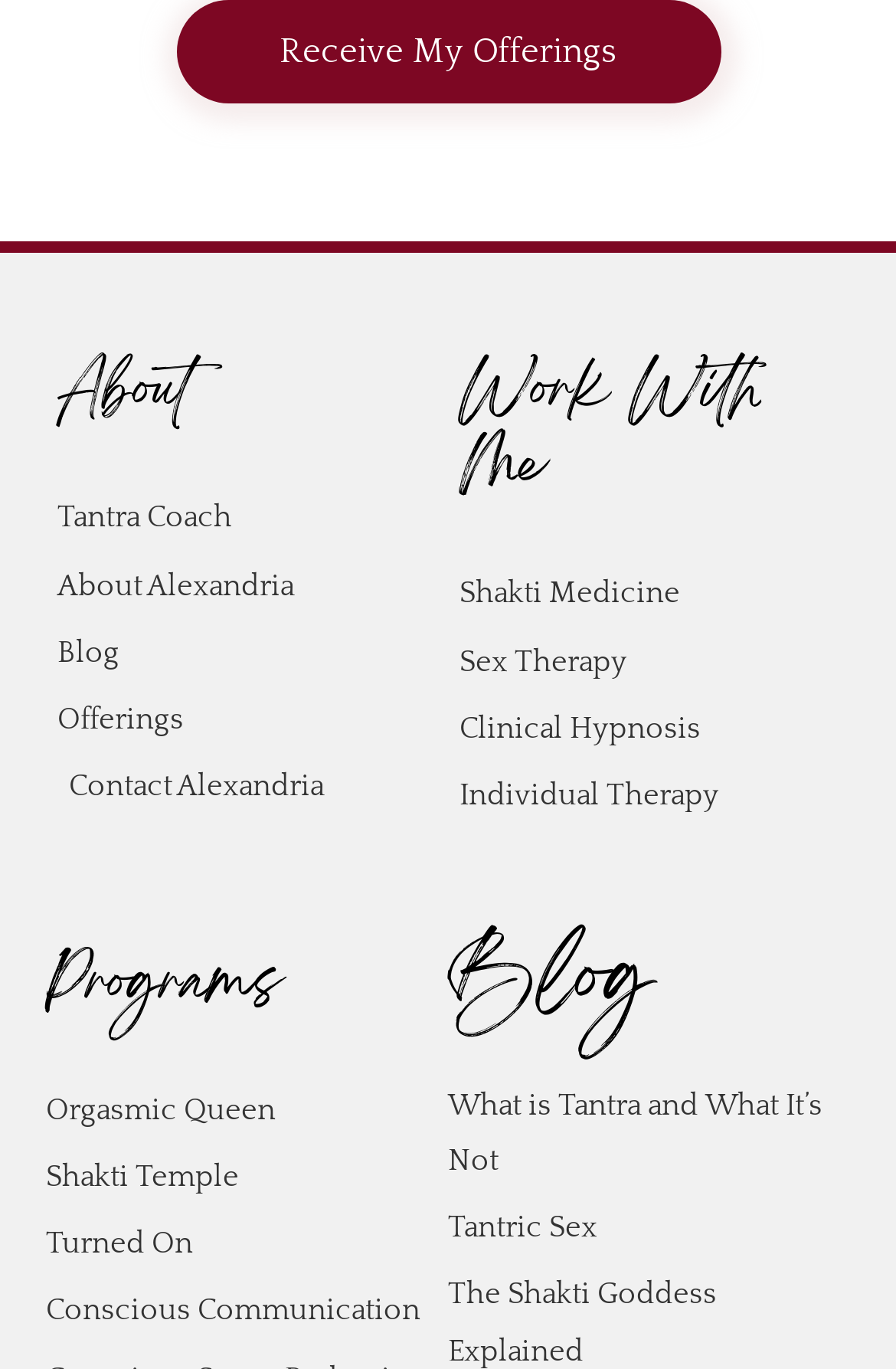Pinpoint the bounding box coordinates of the clickable area needed to execute the instruction: "Contact Alexandria". The coordinates should be specified as four float numbers between 0 and 1, i.e., [left, top, right, bottom].

[0.064, 0.554, 0.487, 0.595]